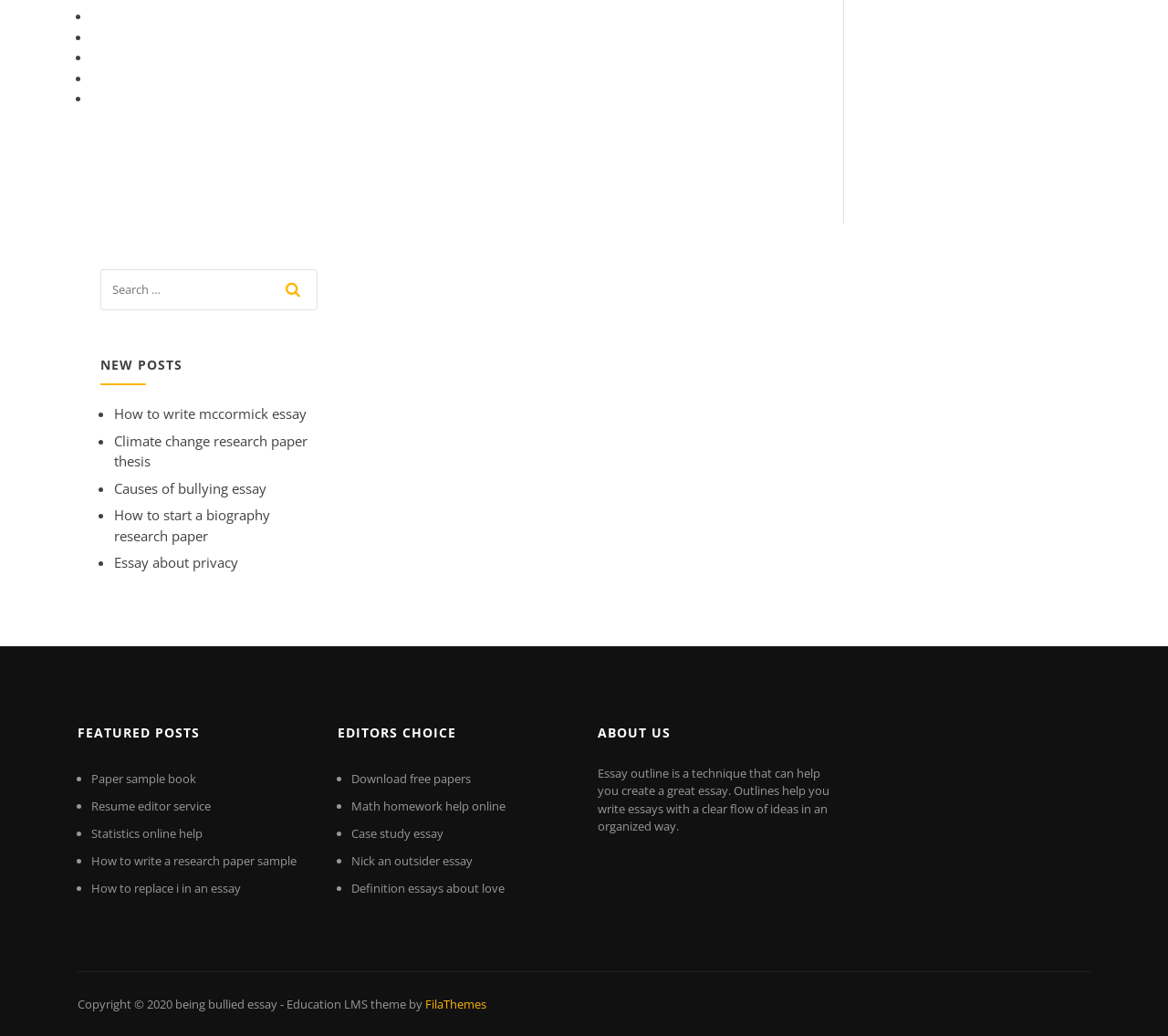Find the bounding box coordinates of the element I should click to carry out the following instruction: "Buy PES Hawaiian Magic Mushrooms".

None